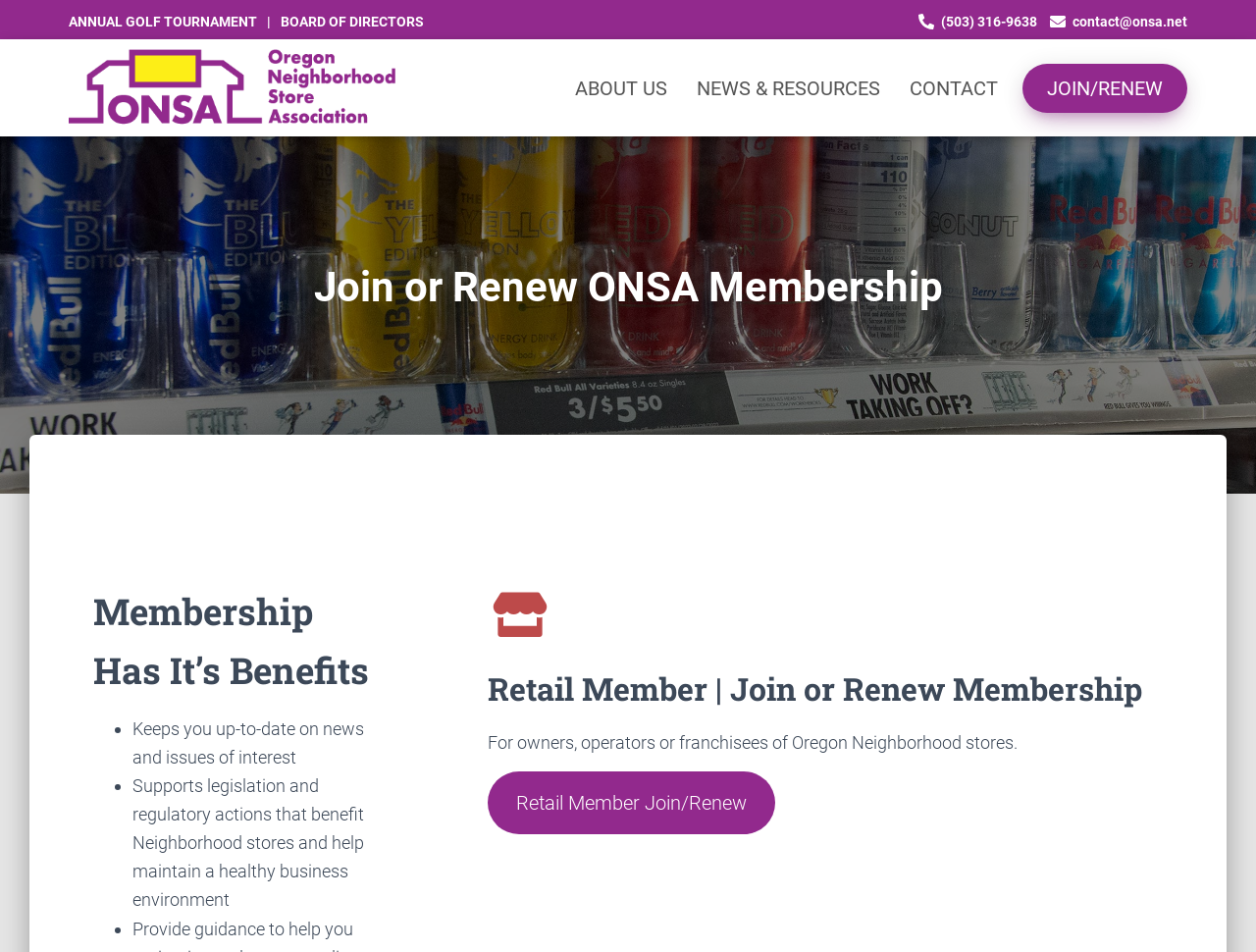Please determine the bounding box coordinates, formatted as (top-left x, top-left y, bottom-right x, bottom-right y), with all values as floating point numbers between 0 and 1. Identify the bounding box of the region described as: title="Oregon Neighborhood Store Association"

[0.043, 0.052, 0.328, 0.133]